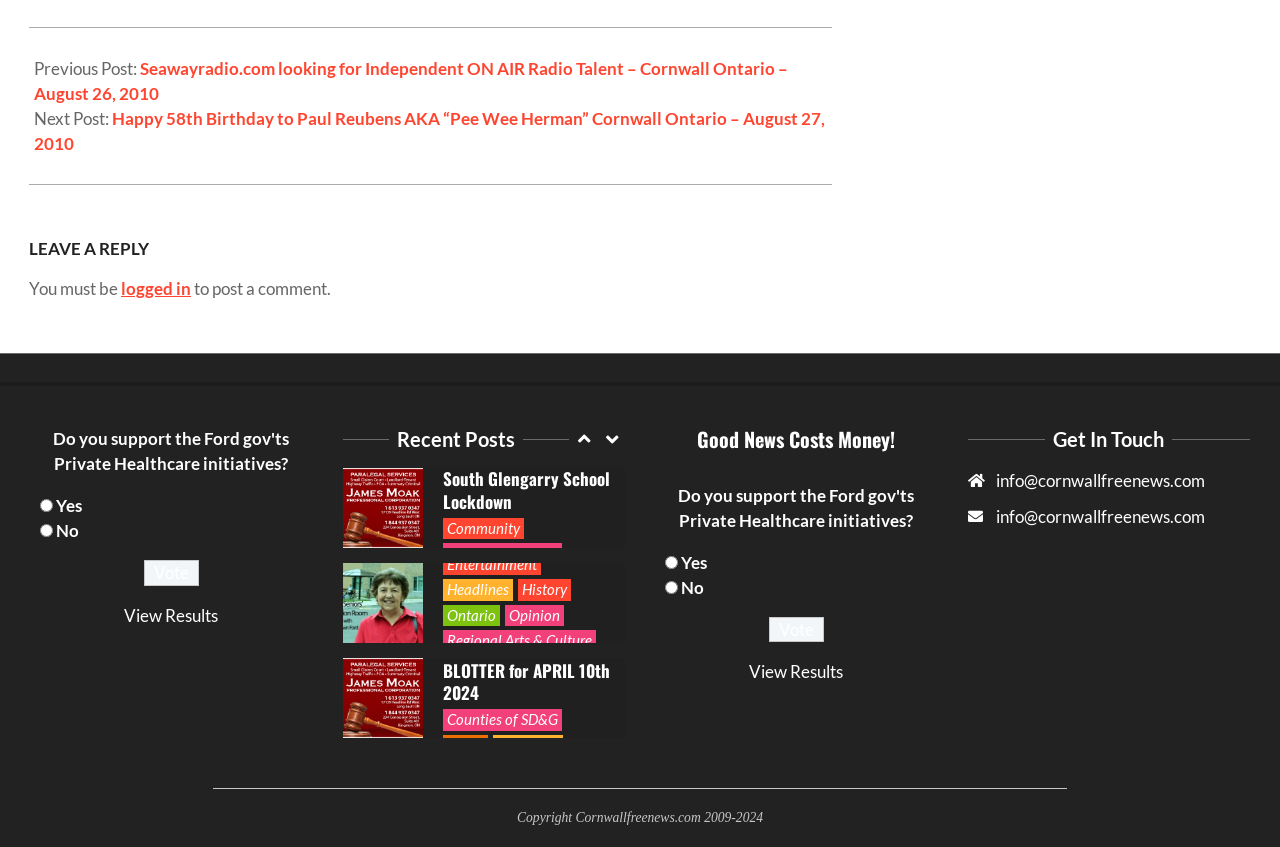How many categories are there in the webpage? Look at the image and give a one-word or short phrase answer.

13